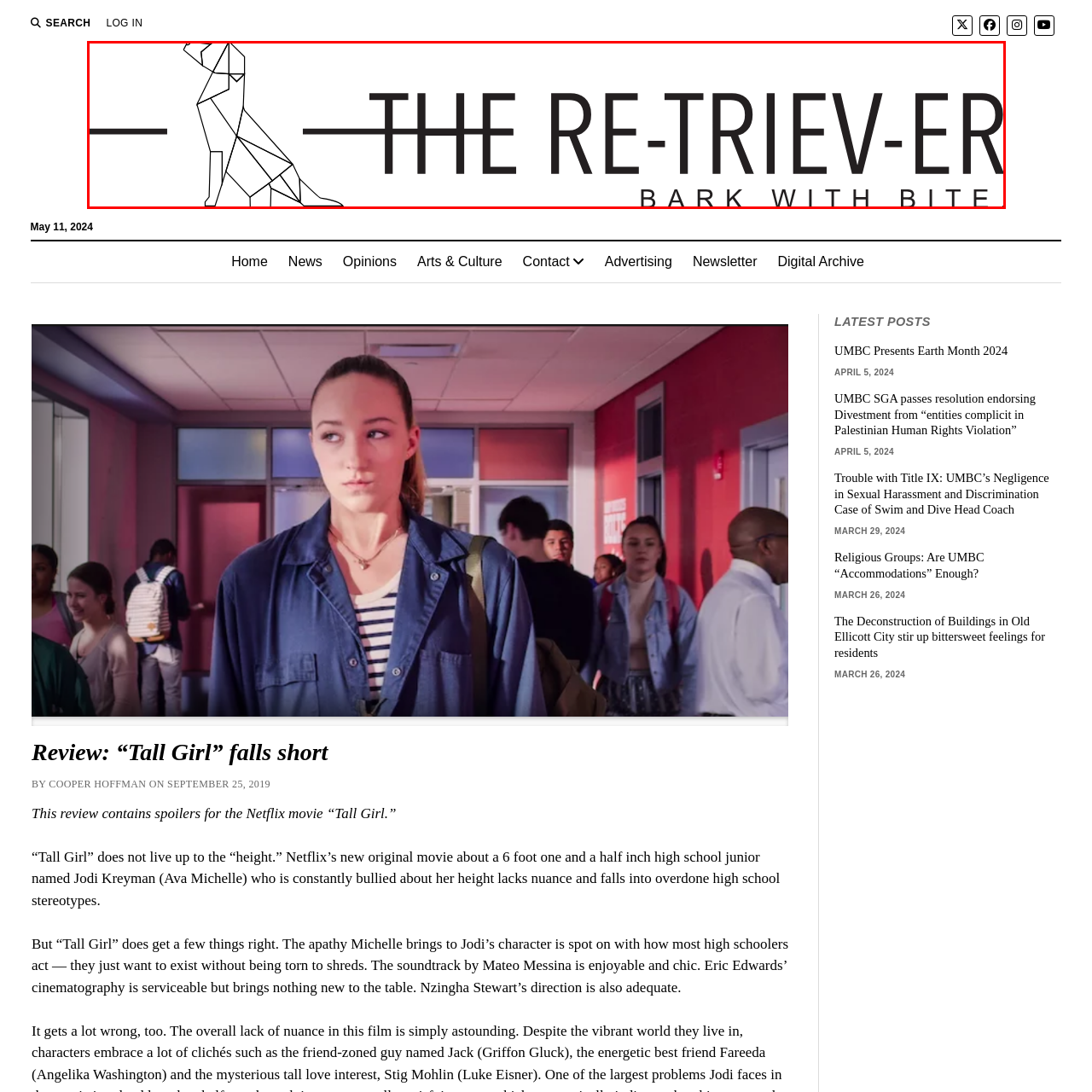Offer a detailed account of what is shown inside the red bounding box.

The image features the logo of "The Retriever," a publication known for its engaging content. The logo is designed in a sleek and modern style, showcasing a graphic representation of a dog, likely a retriever, which is composed of geometric shapes that create a clean, minimalist aesthetic. The text "THE RE-TRIEV-ER" is prominently displayed, with a stylized letter "E" that aligns artistically with the graphic elements. The tagline "BARK WITH BITE" captures the essence of the publication's bold approach and engaging narrative style. This logo embodies a contemporary design, appealing to a youthful audience while reflecting the publication's dynamic voice in the media landscape.